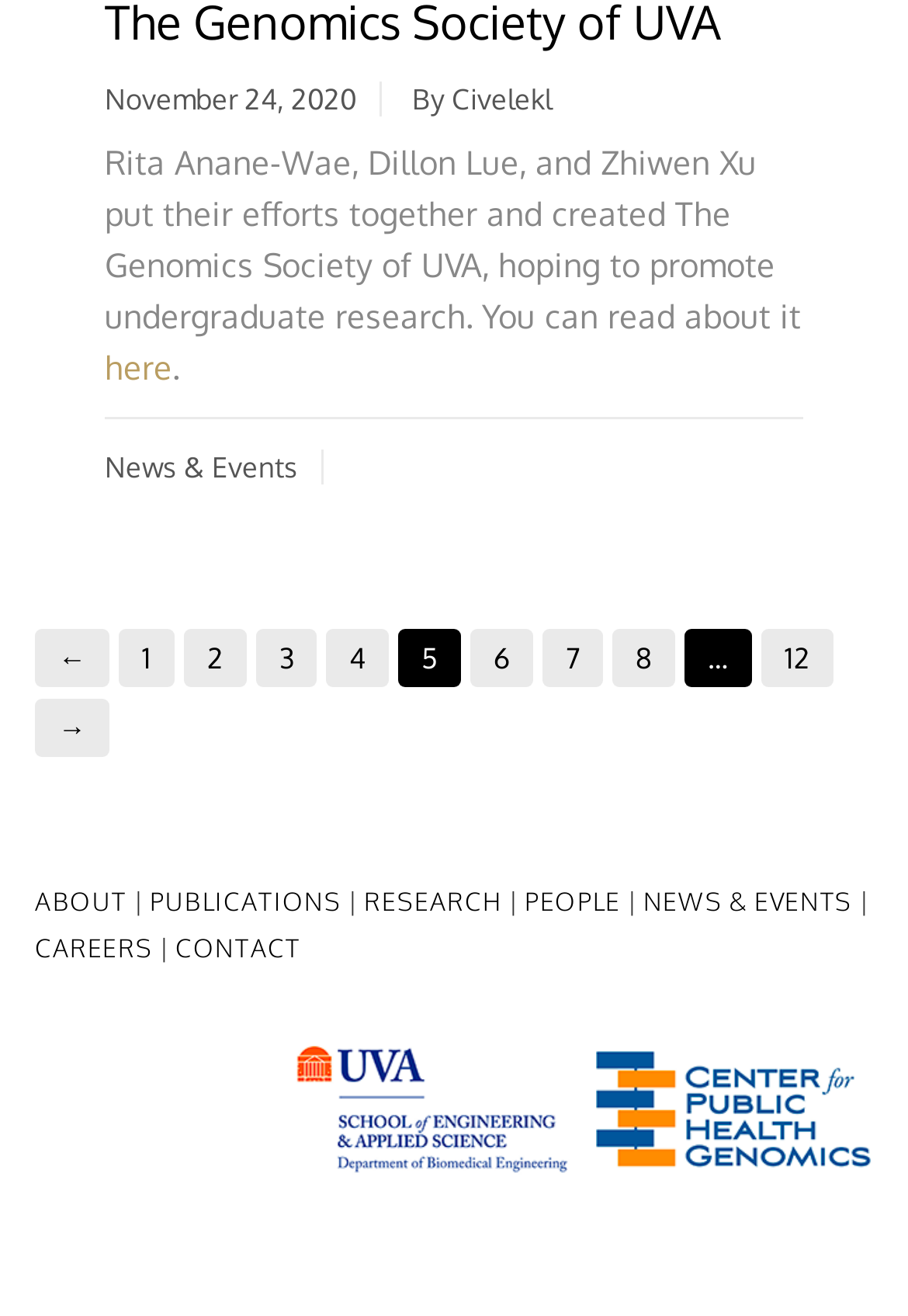Show the bounding box coordinates of the element that should be clicked to complete the task: "Navigate to the next page".

[0.038, 0.531, 0.121, 0.575]